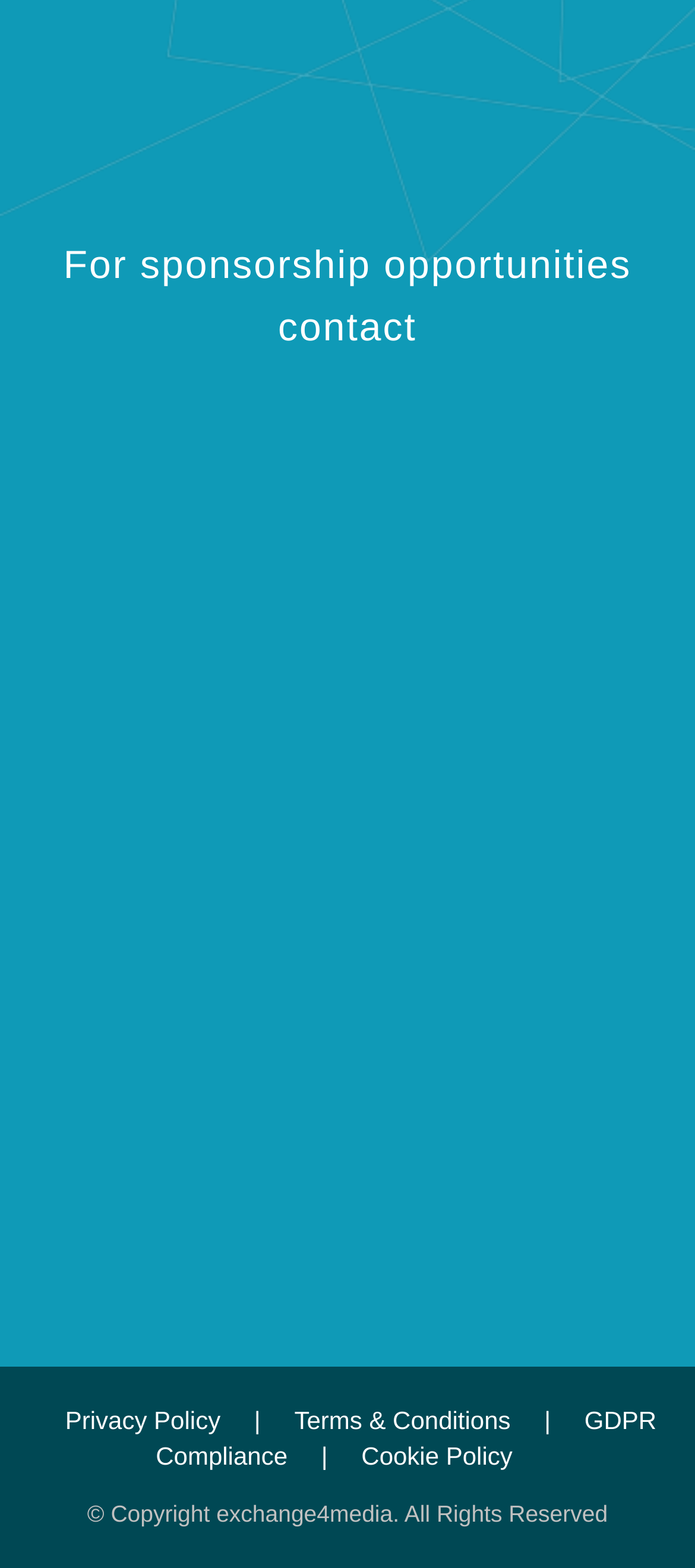Give a concise answer using one word or a phrase to the following question:
What is the job title of Neetu Gupta?

Regional Account Director - West